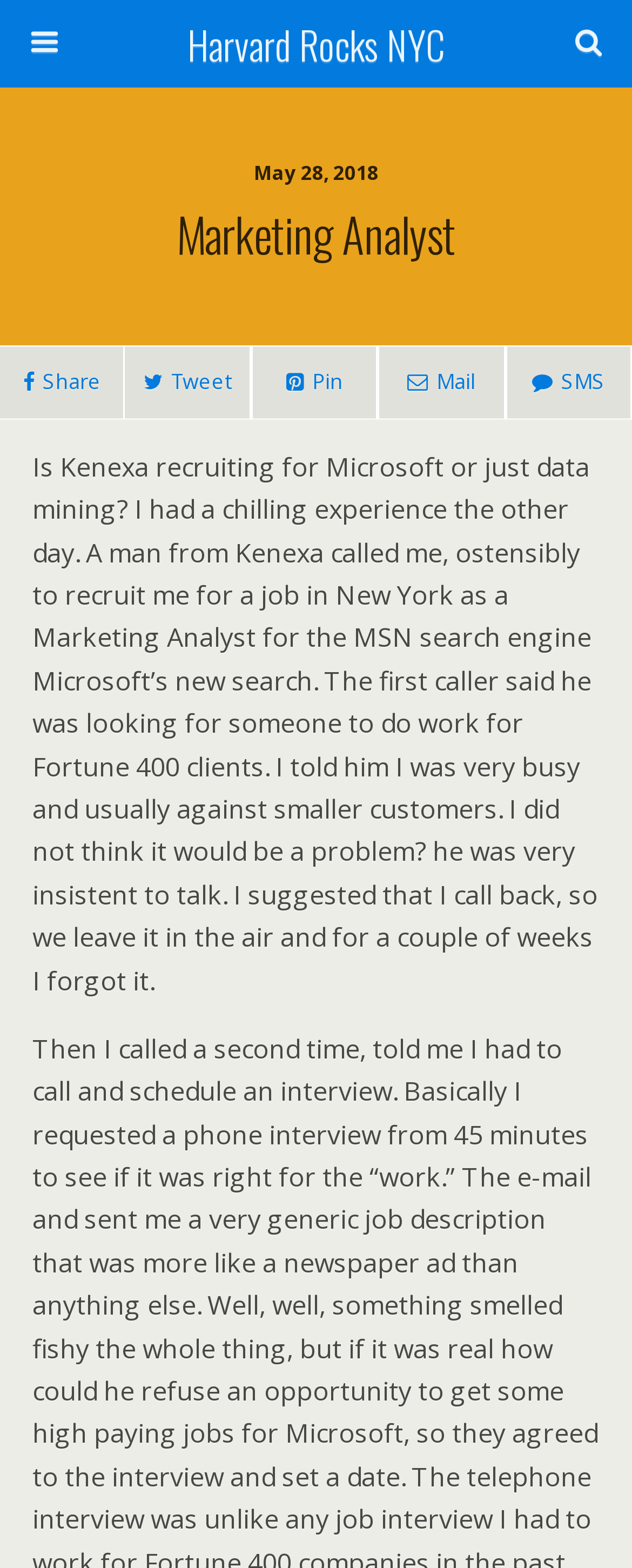What is the date mentioned in the webpage?
Provide an in-depth and detailed answer to the question.

I found the date 'May 28, 2018' mentioned in the webpage, which is displayed as a static text element with a bounding box of [0.401, 0.101, 0.599, 0.119].